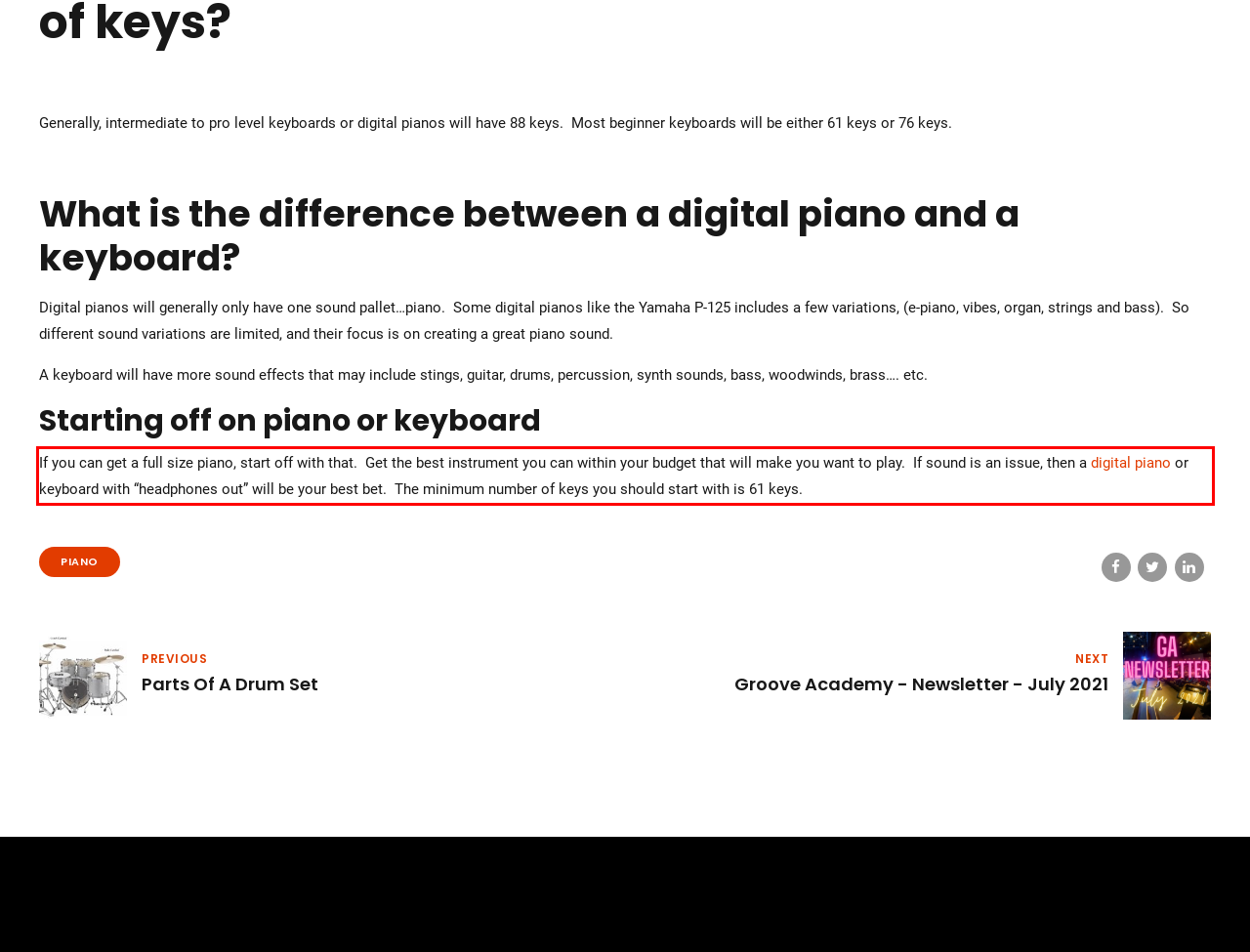Please extract the text content from the UI element enclosed by the red rectangle in the screenshot.

If you can get a full size piano, start off with that. Get the best instrument you can within your budget that will make you want to play. If sound is an issue, then a digital piano or keyboard with “headphones out” will be your best bet. The minimum number of keys you should start with is 61 keys.